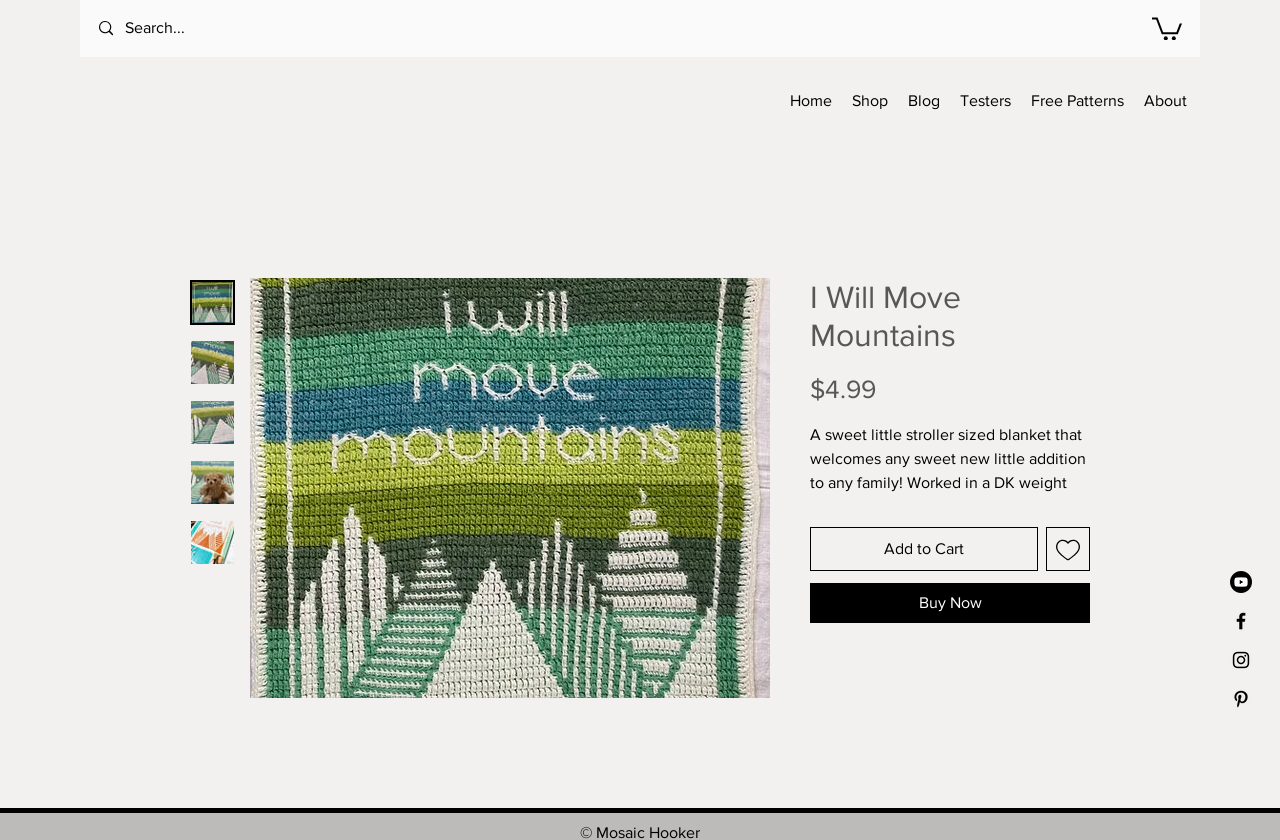Please identify the bounding box coordinates of the element that needs to be clicked to execute the following command: "View the blog". Provide the bounding box using four float numbers between 0 and 1, formatted as [left, top, right, bottom].

[0.702, 0.085, 0.742, 0.155]